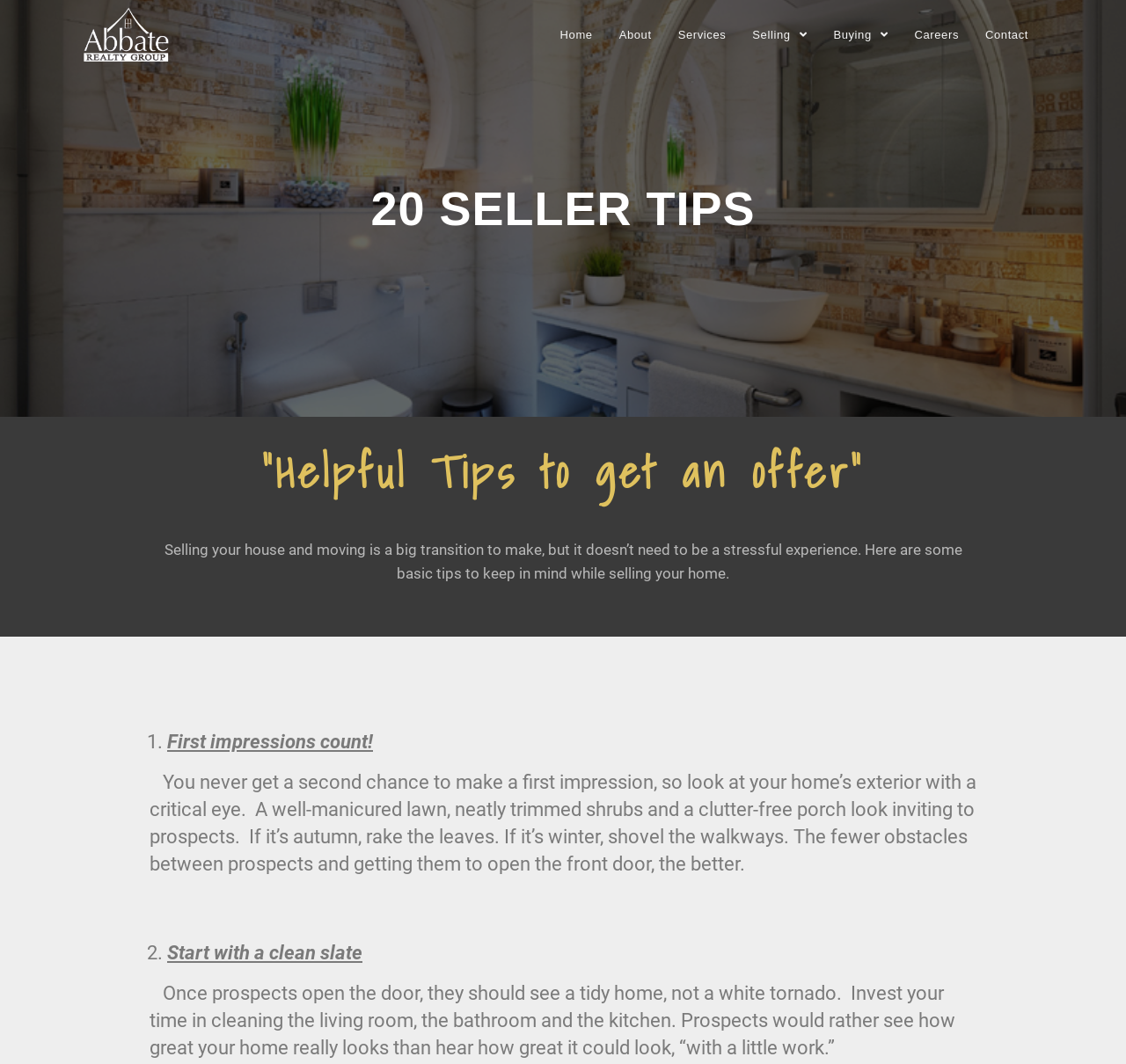Respond to the question below with a single word or phrase:
How many links are in the top navigation bar?

7